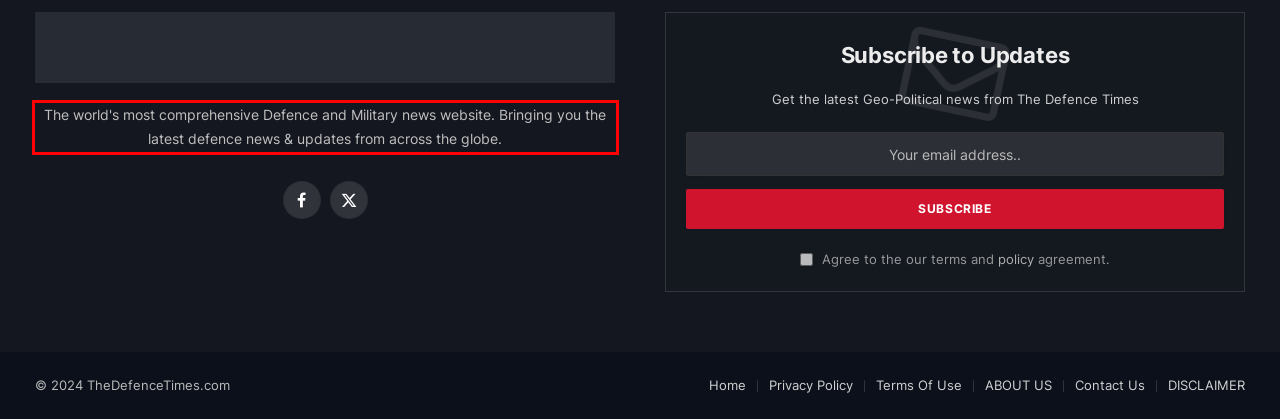Given a screenshot of a webpage, locate the red bounding box and extract the text it encloses.

The world's most comprehensive Defence and Military news website. Bringing you the latest defence news & updates from across the globe.